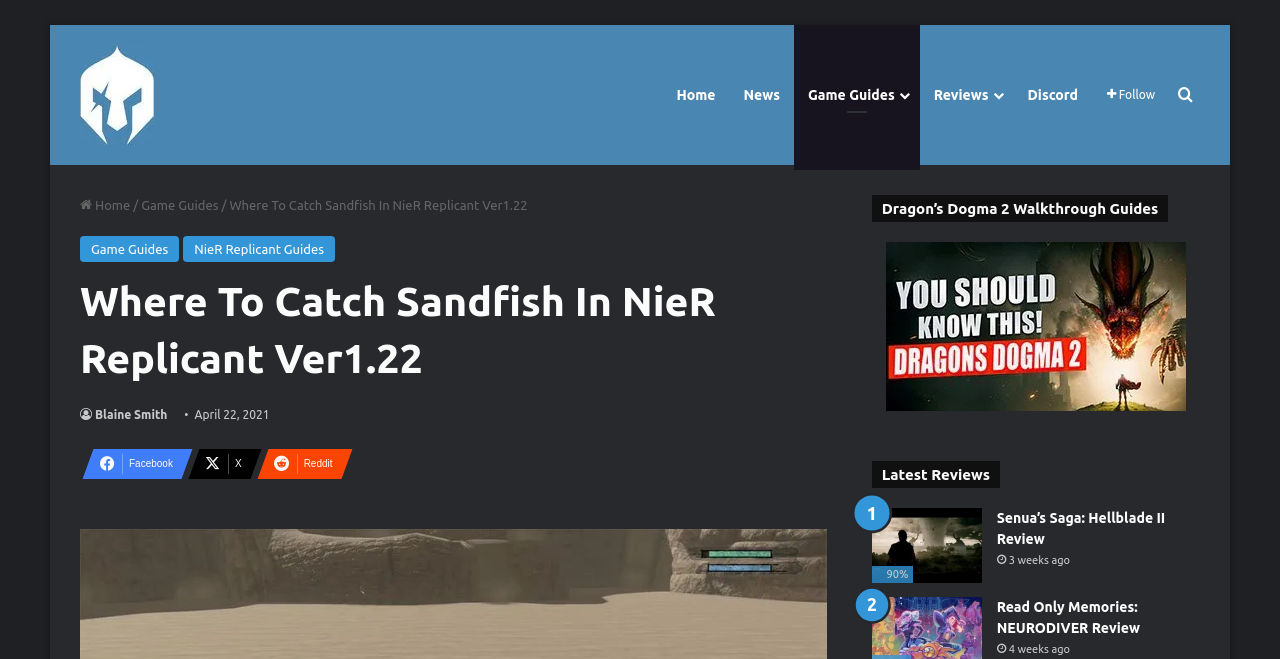What is the title of the current article?
Please look at the screenshot and answer in one word or a short phrase.

Where To Catch Sandfish In NieR Replicant Ver1.22